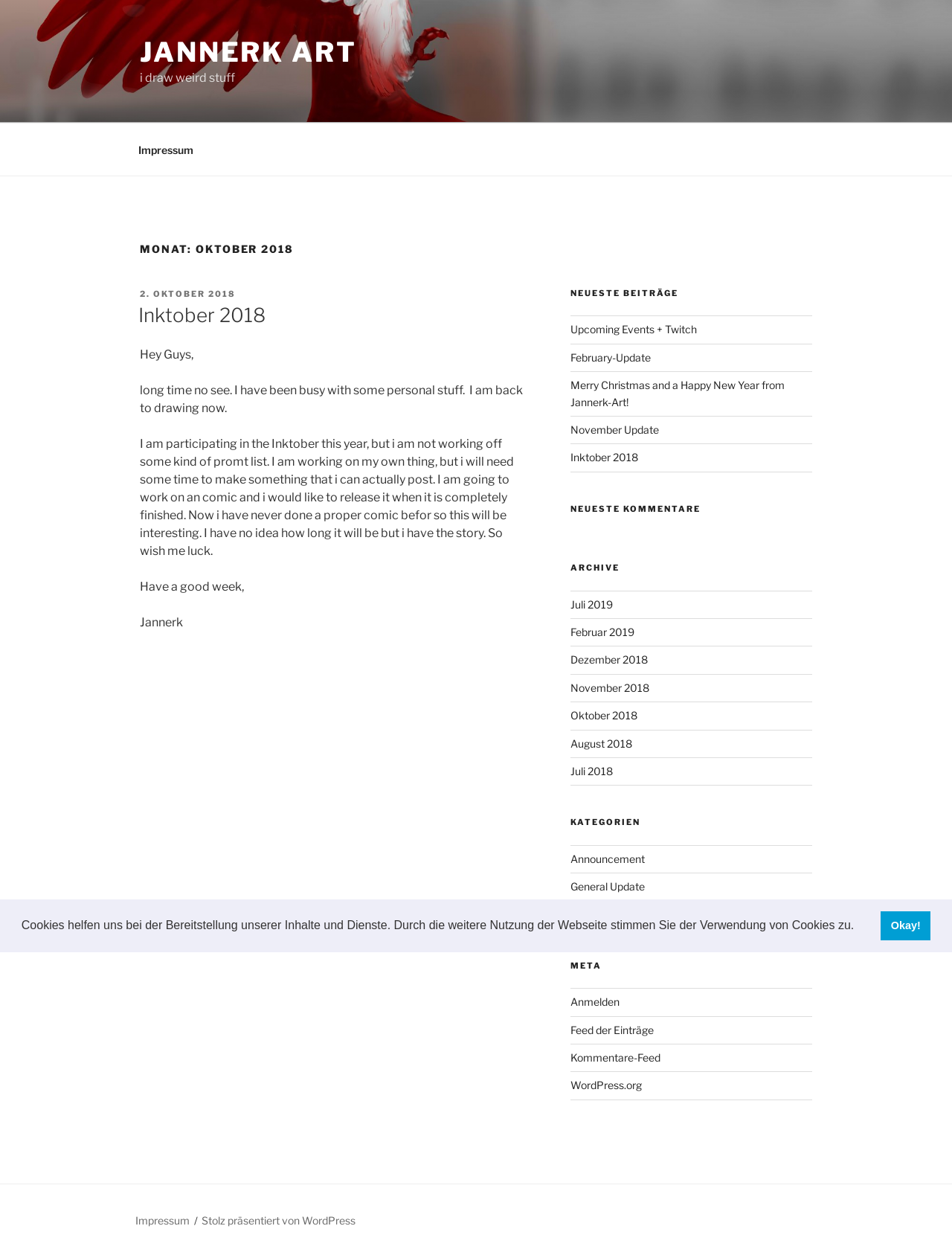Determine the bounding box coordinates for the area that should be clicked to carry out the following instruction: "read the 'Inktober 2018' article".

[0.147, 0.229, 0.556, 0.556]